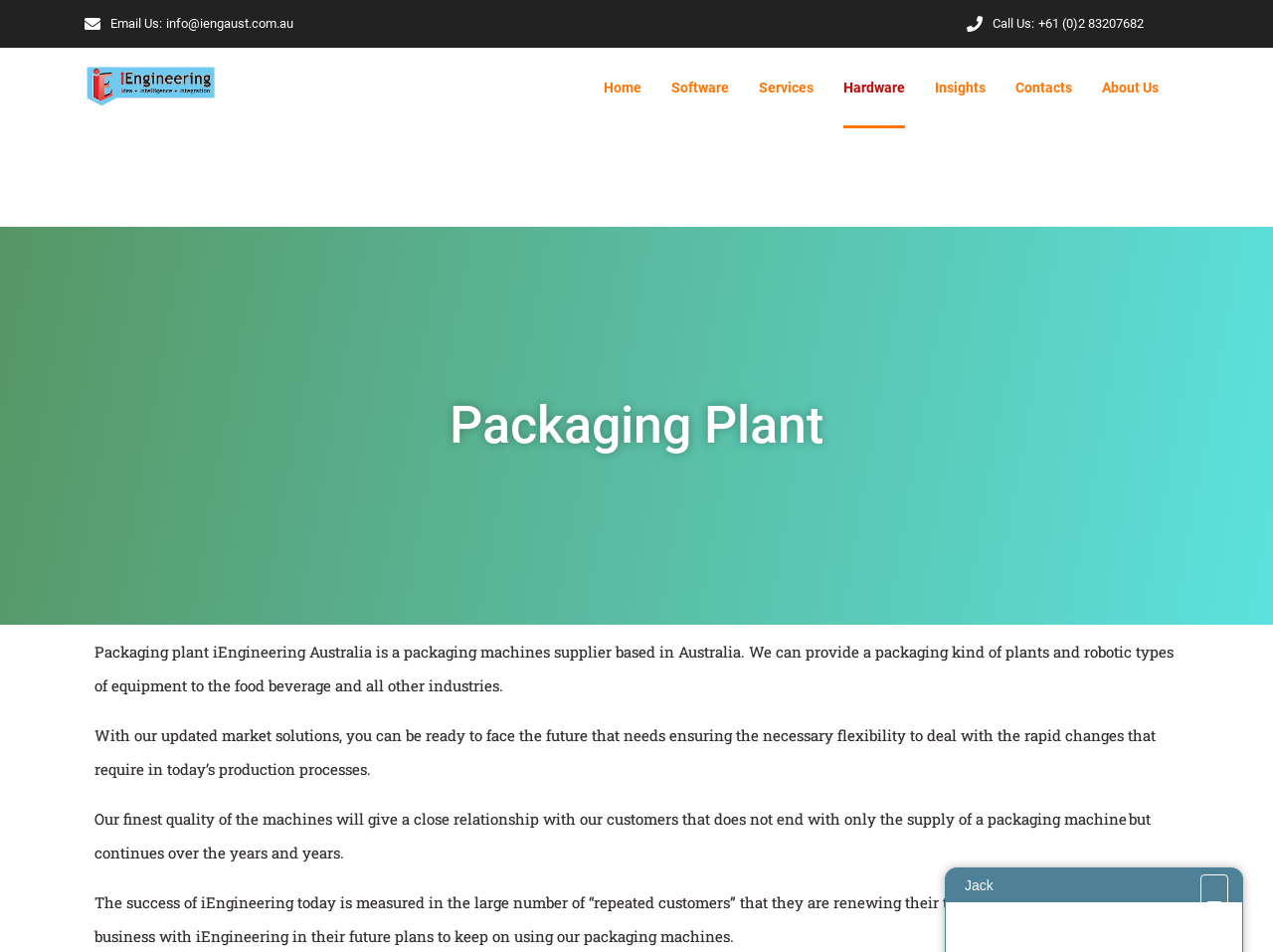Kindly determine the bounding box coordinates for the clickable area to achieve the given instruction: "Click on the button at the bottom".

[0.943, 0.918, 0.965, 0.974]